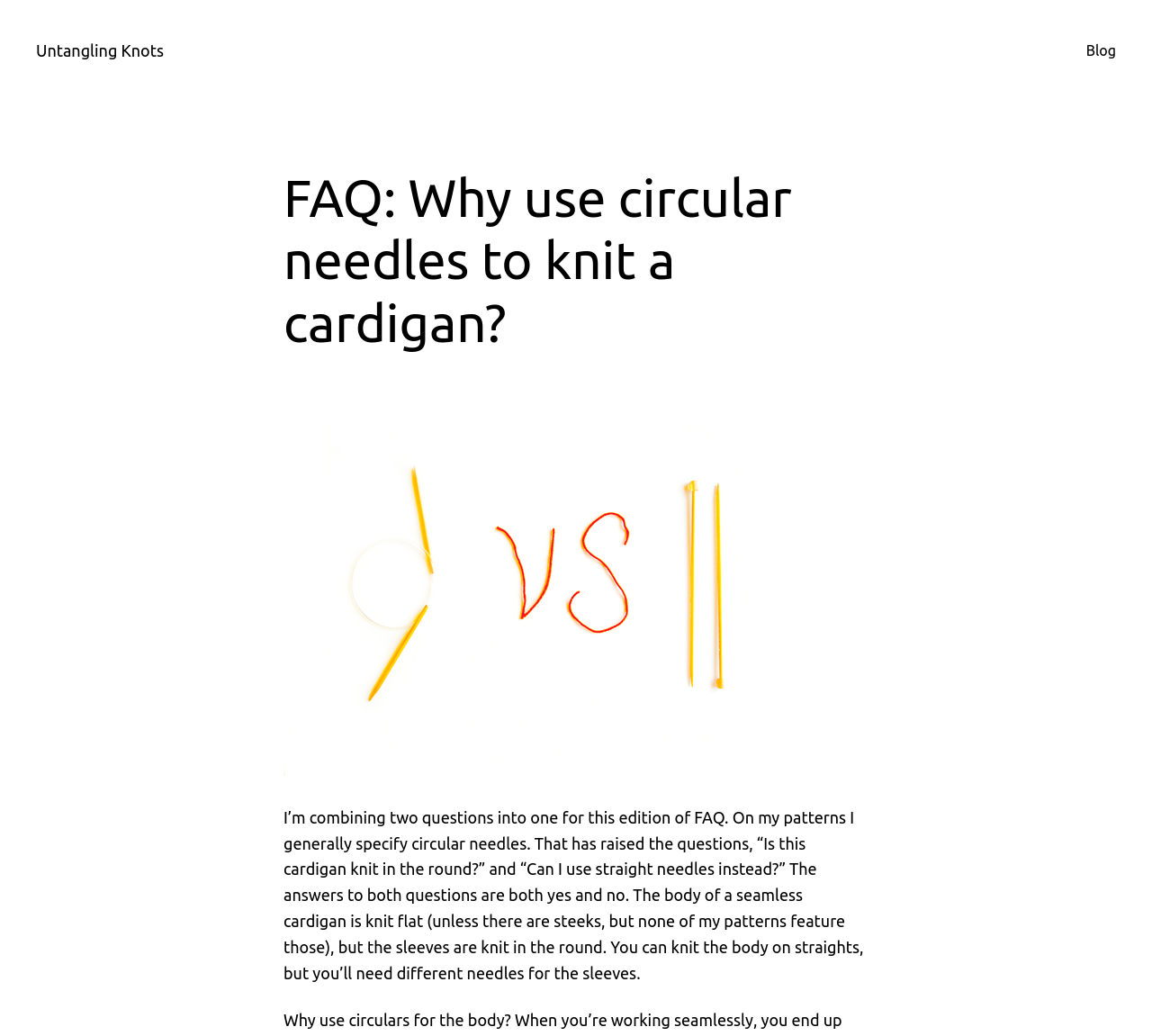Locate the bounding box of the UI element described by: "Blog" in the given webpage screenshot.

[0.943, 0.038, 0.969, 0.06]